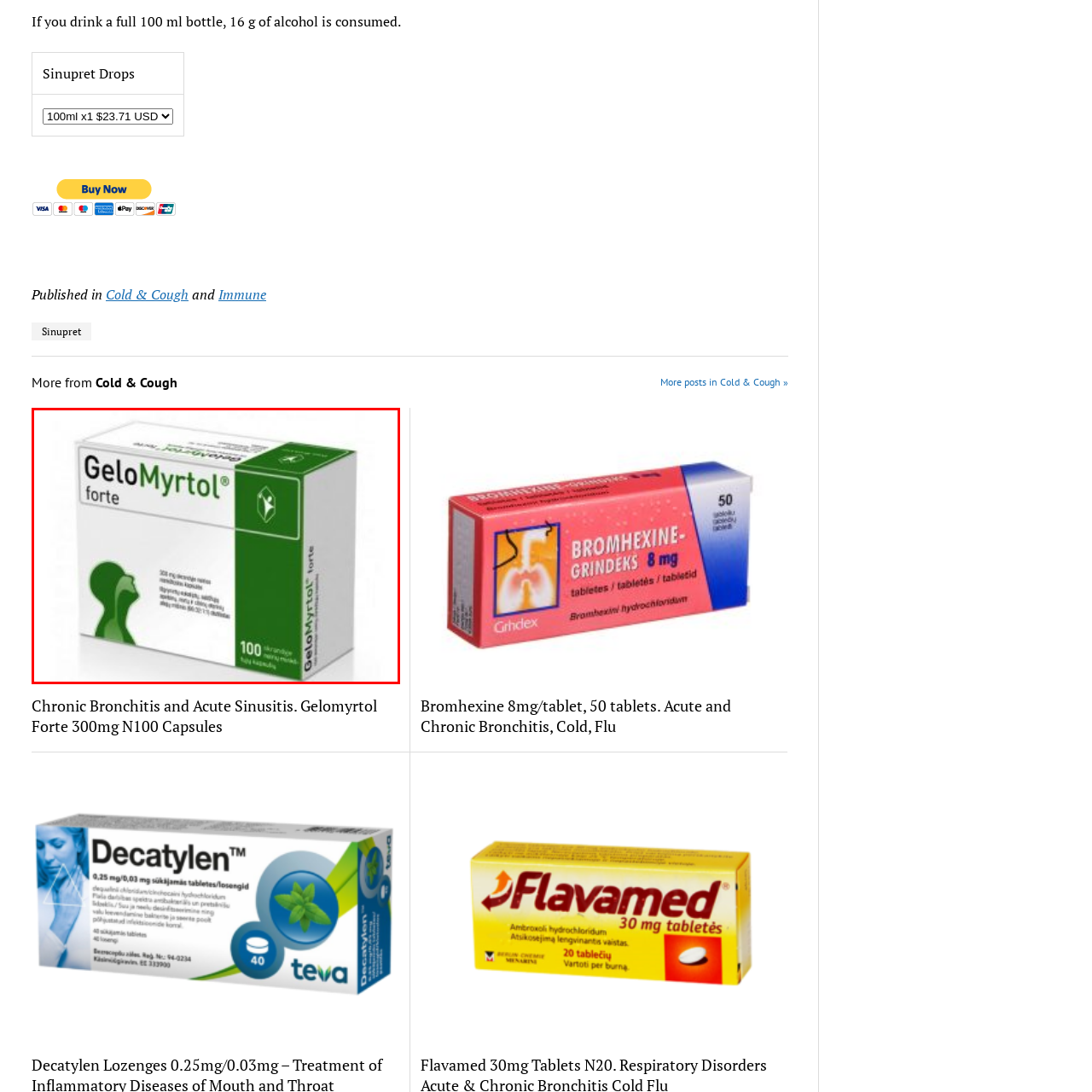Give a comprehensive caption for the image marked by the red rectangle.

The image features the packaging of GeloMyrtol Forte, a herbal medicine designed for respiratory health. The box is predominantly white, adorned with green accents, and prominently displays the name "GeloMyrtol" in a bold font at the top. Below the brand name, the word "forte" indicates its strength. 

The packaging highlights that it contains 300 mg of herbal ingredients and includes 100 capsules per box, suggesting a focus on treating chronic bronchitis and sinusitis. The design features a stylized image of a person’s profile, symbolizing respiratory relief. This product is situated within the category of cold and cough medications, specifically targeting immune health.